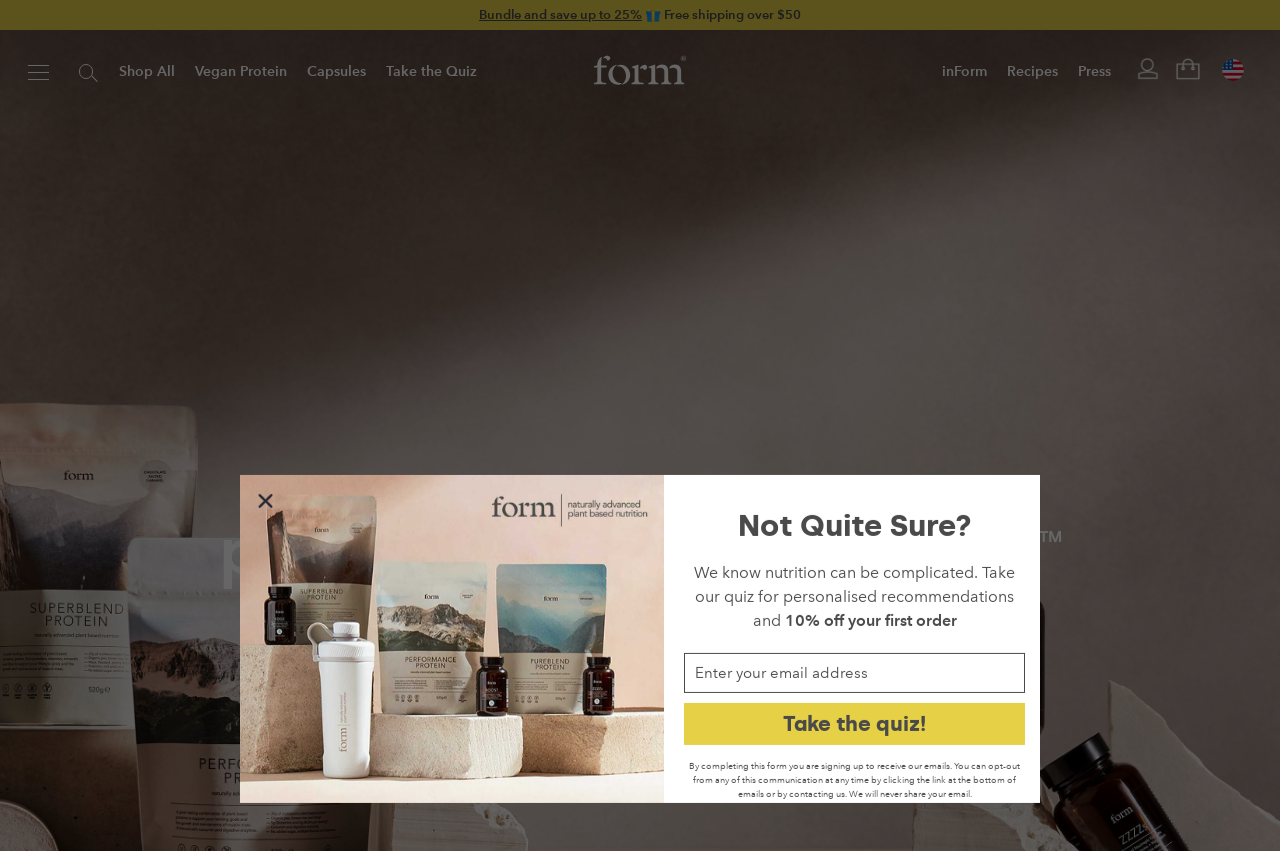Using the information in the image, give a detailed answer to the following question: What type of products does the company offer?

I noticed the heading 'plant based with purposeTM' which indicates that the company specializes in plant-based nutrition products.